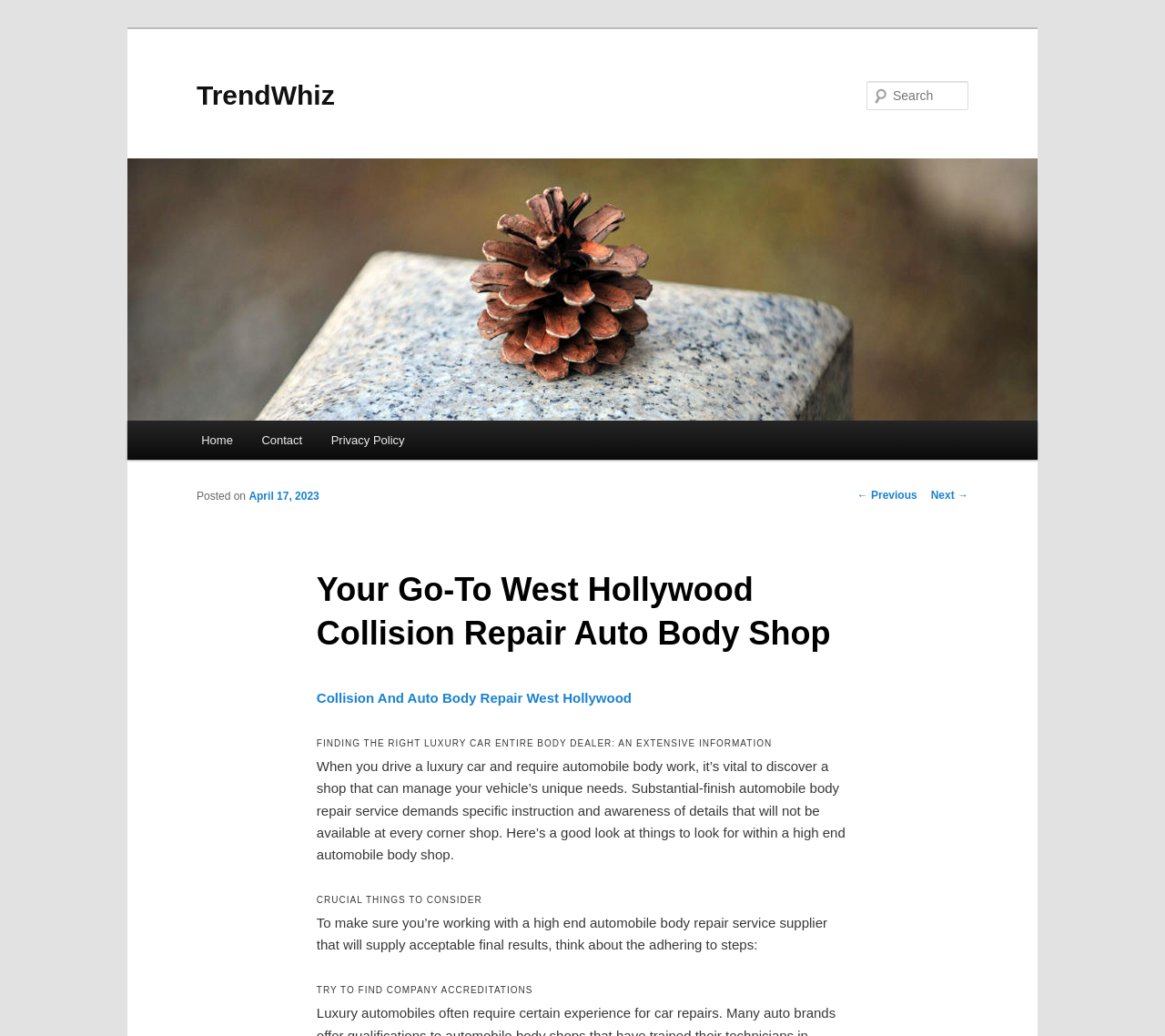Please answer the following question using a single word or phrase: What is the main topic of the blog post?

Auto body repair